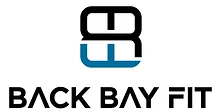Elaborate on all the key elements and details present in the image.

The image features the logo of "Back Bay Fit," a personal training and fitness service located in Boston. The design of the logo is modern and stylish, combining a bold black and blue color scheme. The text "BACK BAY FIT" is prominently displayed, emphasizing the brand's commitment to fitness and wellness. This logo embodies the ethos of the fitness community it represents, which focuses on providing personalized training experiences and welcoming residents from all neighborhoods to engage in their services.